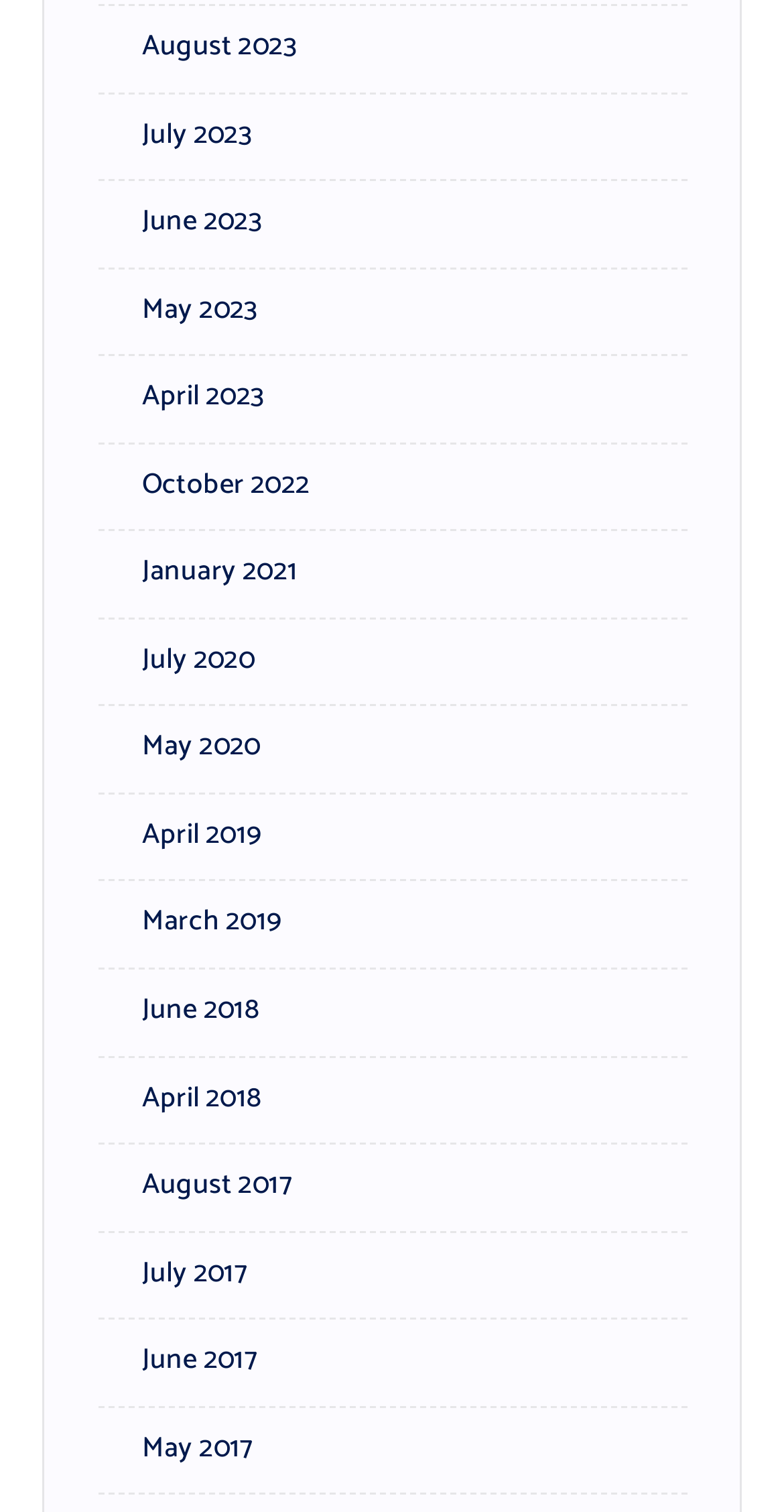Identify the bounding box coordinates for the UI element mentioned here: "July 2017". Provide the coordinates as four float values between 0 and 1, i.e., [left, top, right, bottom].

[0.124, 0.828, 0.315, 0.858]